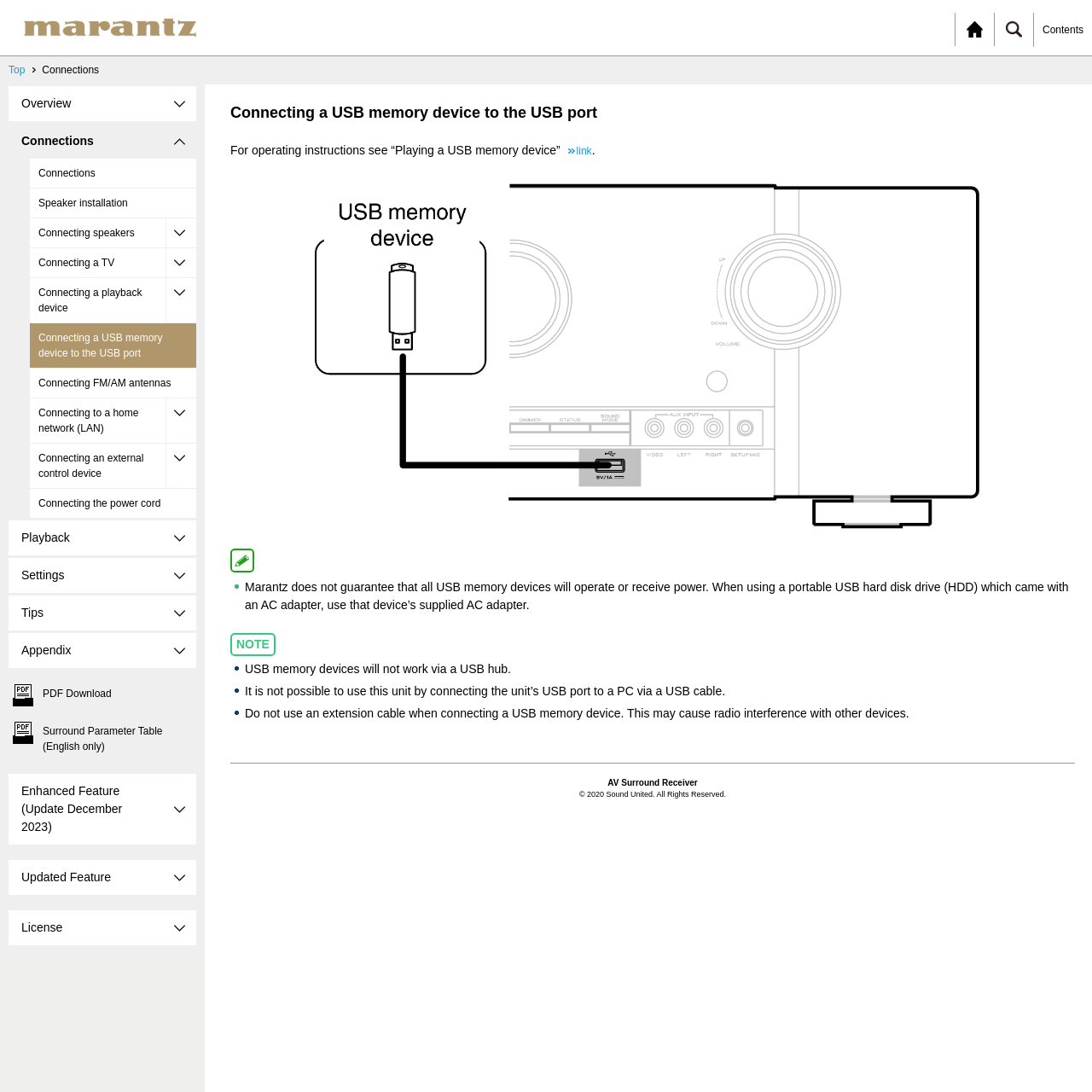Please identify the bounding box coordinates of the element on the webpage that should be clicked to follow this instruction: "Click the 'PDF Download' link". The bounding box coordinates should be given as four float numbers between 0 and 1, formatted as [left, top, right, bottom].

[0.008, 0.622, 0.18, 0.648]